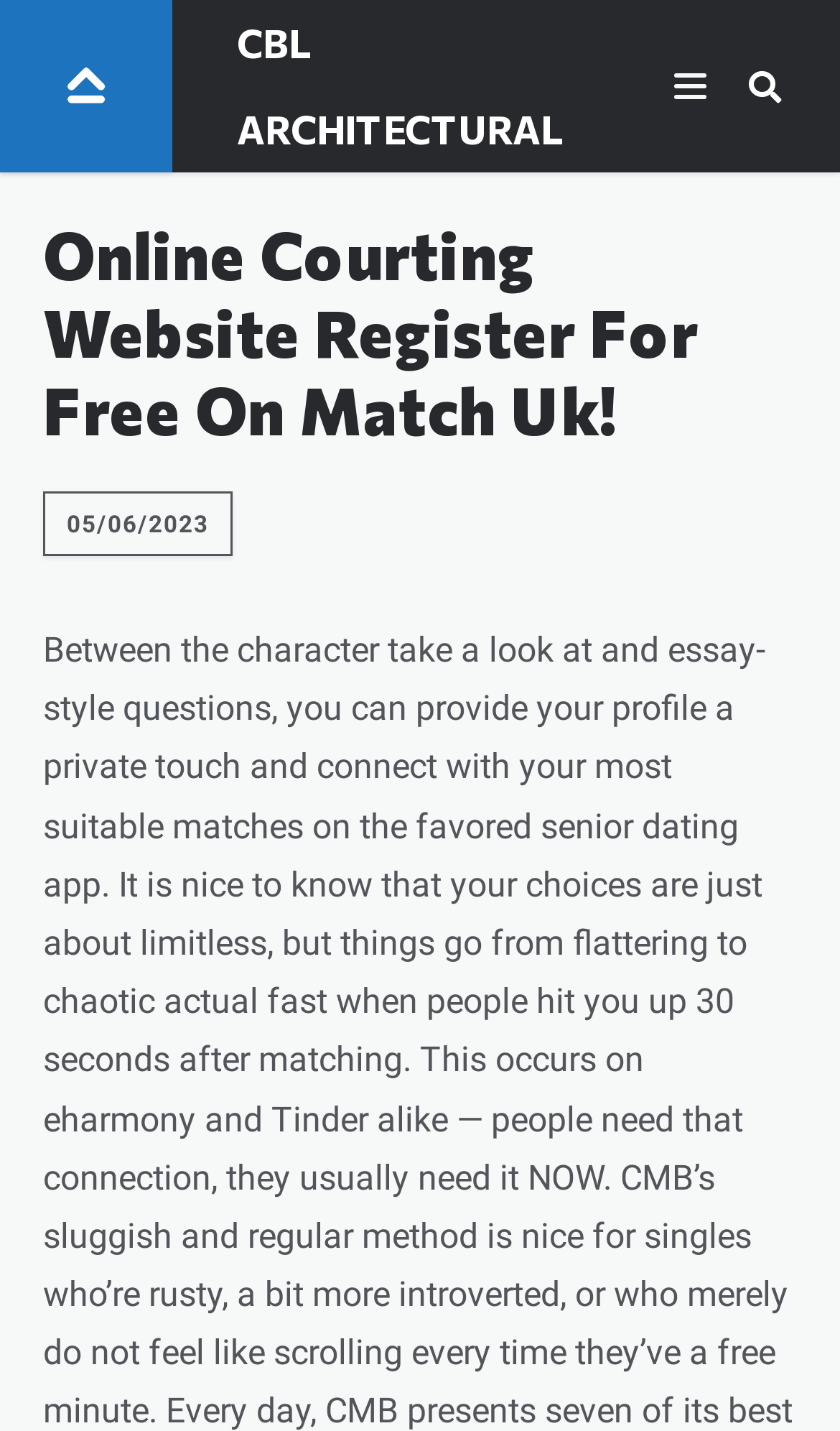What is the date displayed?
Use the information from the screenshot to give a comprehensive response to the question.

I found a static text element with the content '05/06/2023', which appears to be a date.